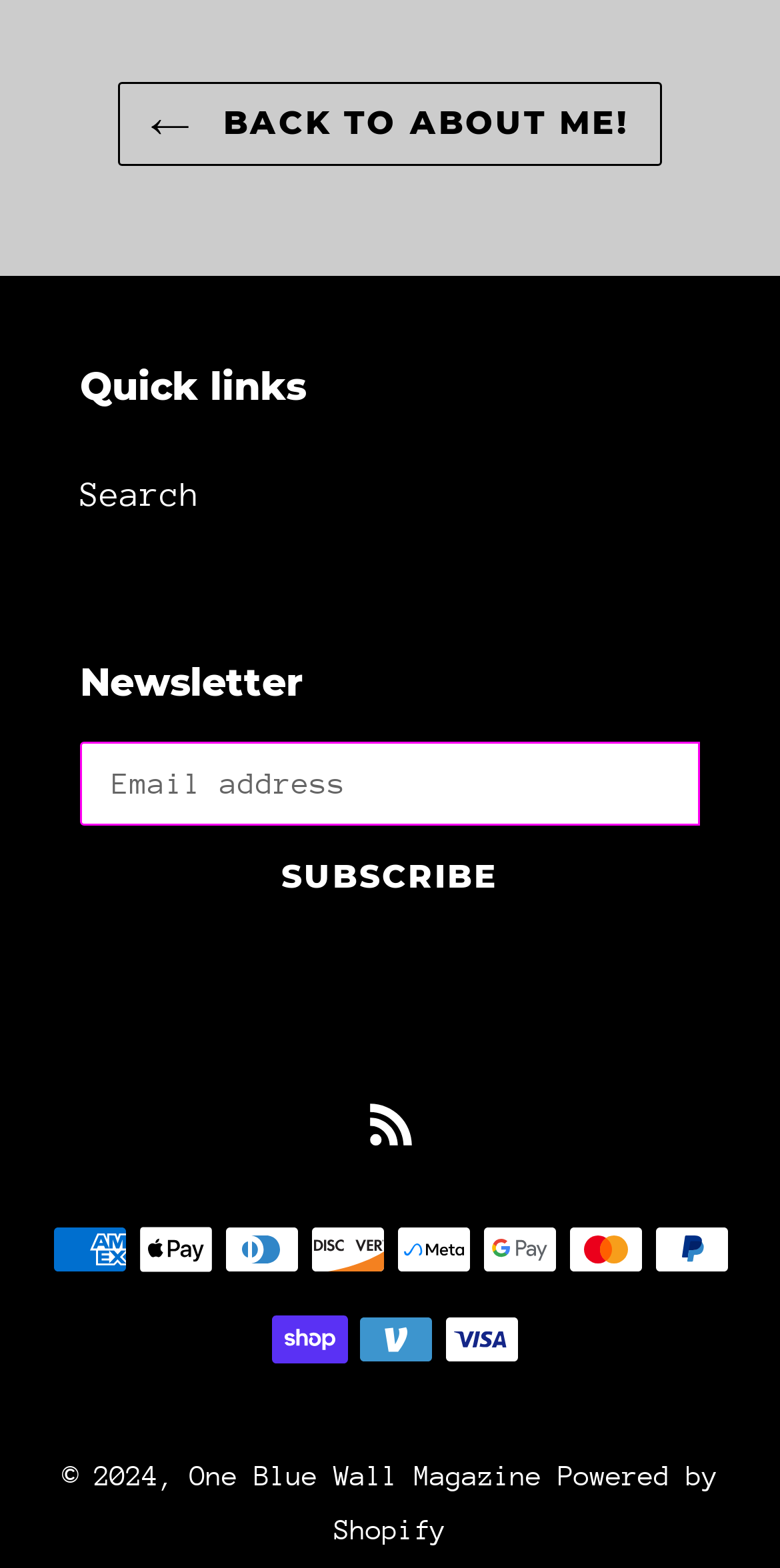What is the copyright year?
Using the information from the image, answer the question thoroughly.

I found the StaticText element ' 2024,' which indicates the copyright year.